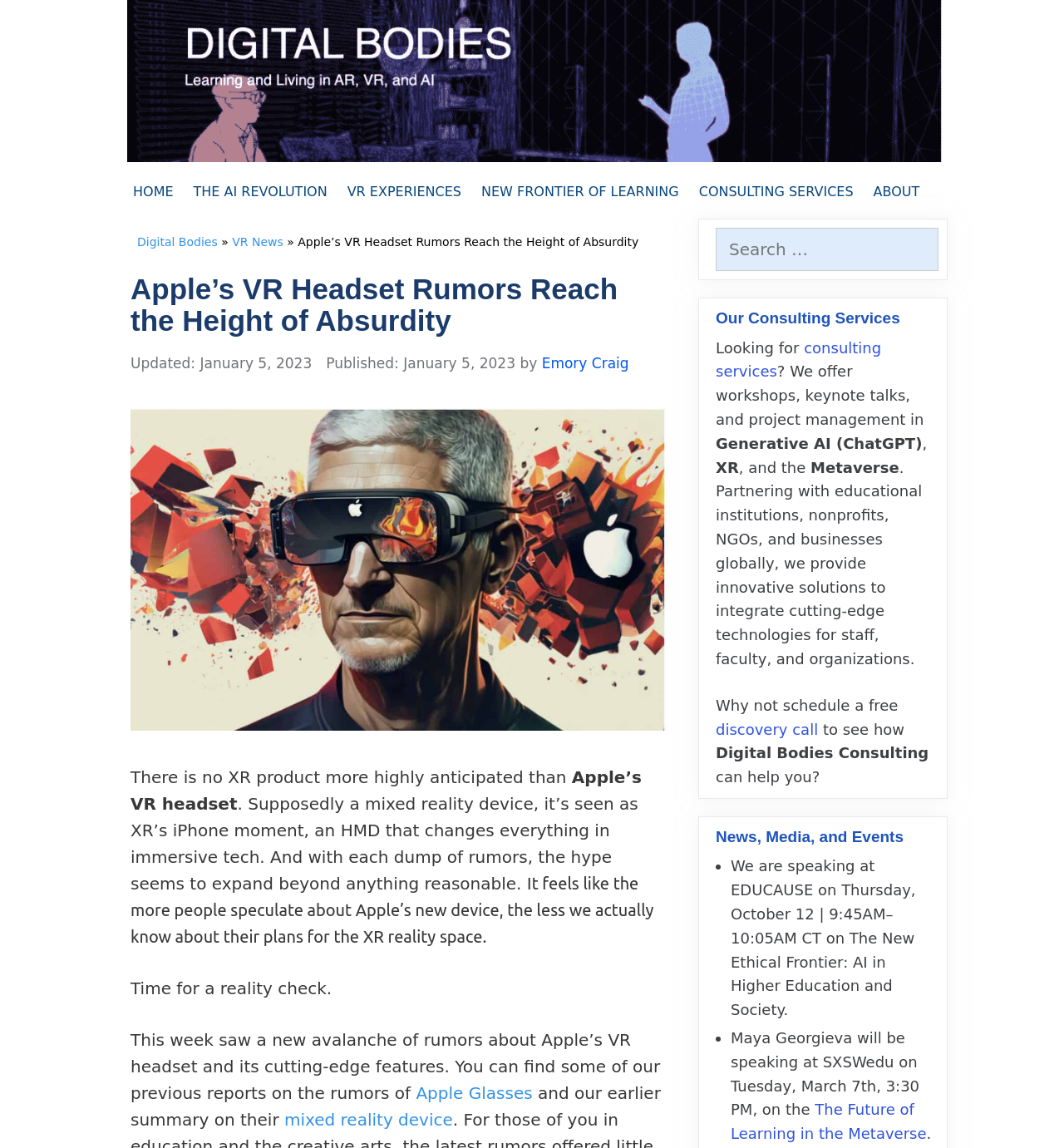Determine the bounding box coordinates of the clickable element necessary to fulfill the instruction: "Learn more about consulting services". Provide the coordinates as four float numbers within the 0 to 1 range, i.e., [left, top, right, bottom].

[0.673, 0.295, 0.828, 0.331]